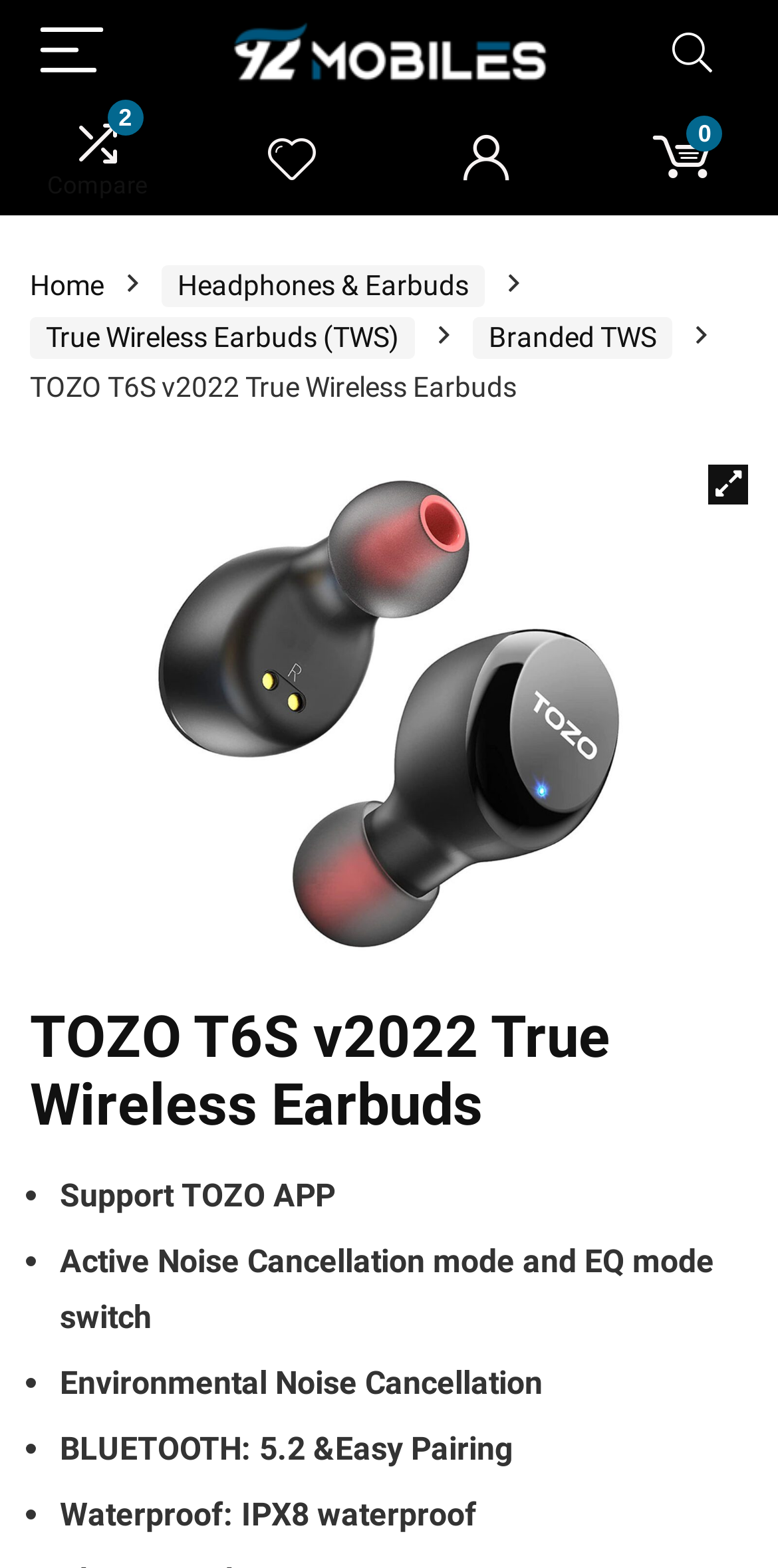Provide a one-word or short-phrase response to the question:
What is the phone number for support?

0317-4887605